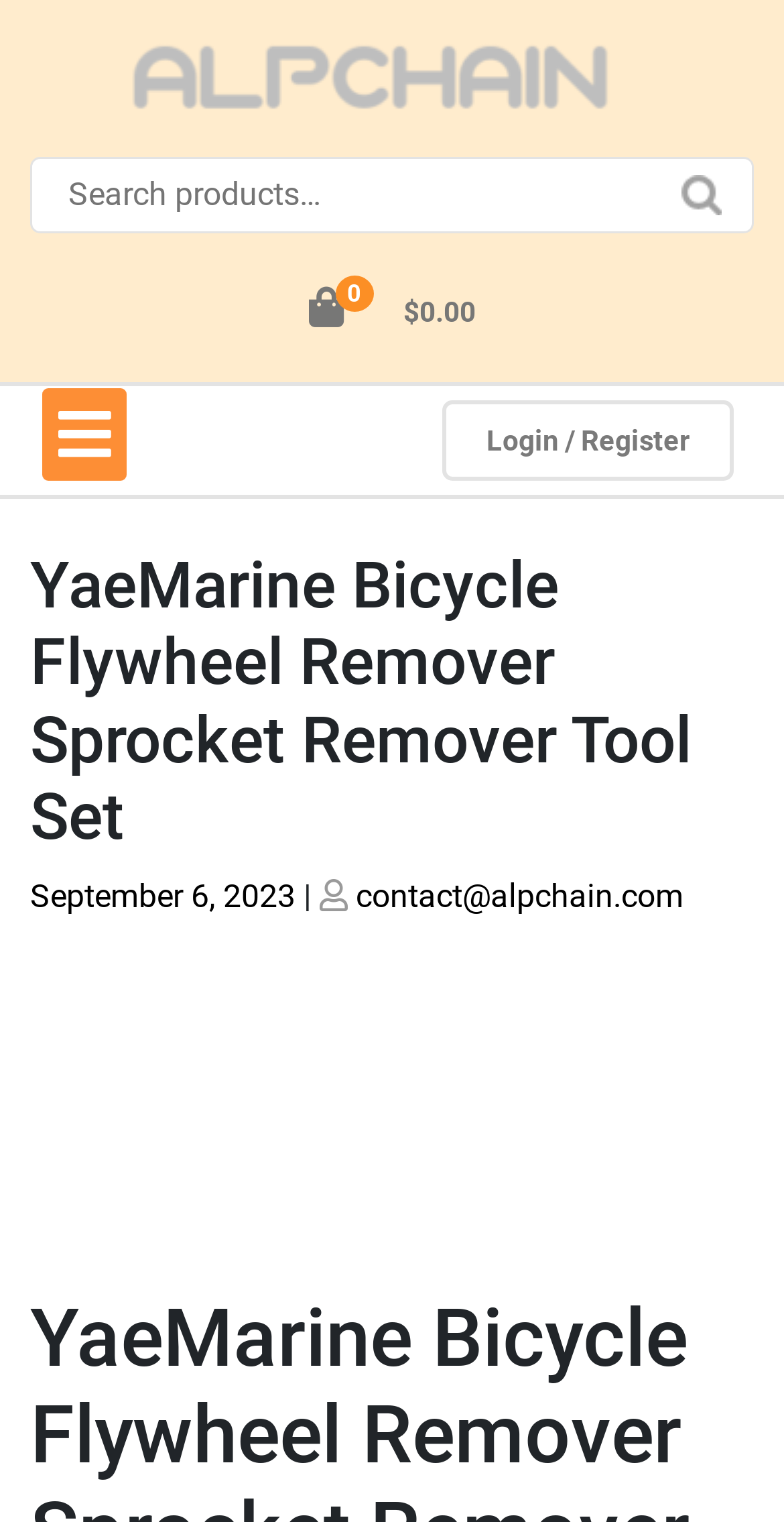Please determine the bounding box coordinates of the section I need to click to accomplish this instruction: "Click on the login button".

[0.564, 0.263, 0.936, 0.316]